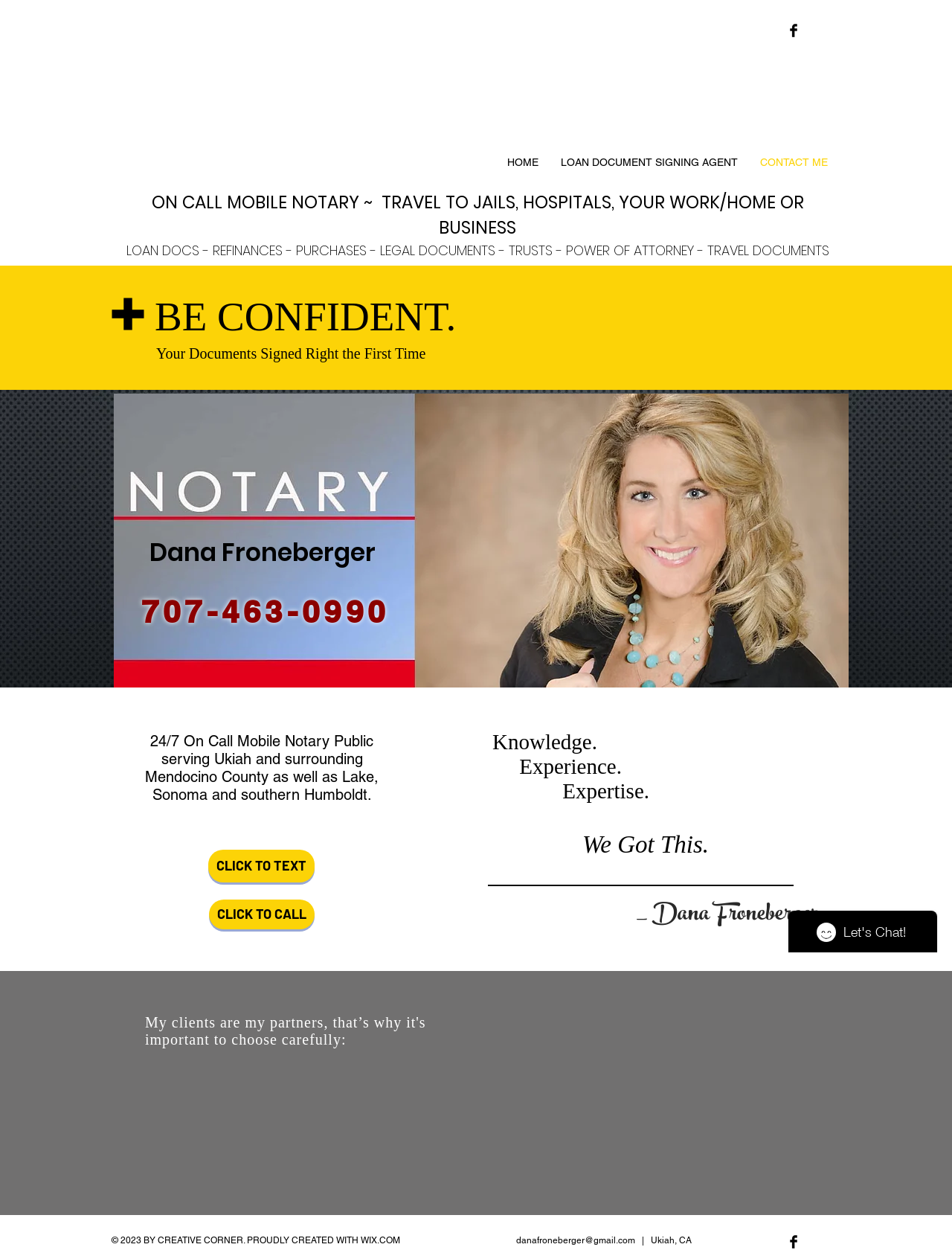What is the name of the website builder used by Dana Froneberger?
From the screenshot, supply a one-word or short-phrase answer.

WIX.COM